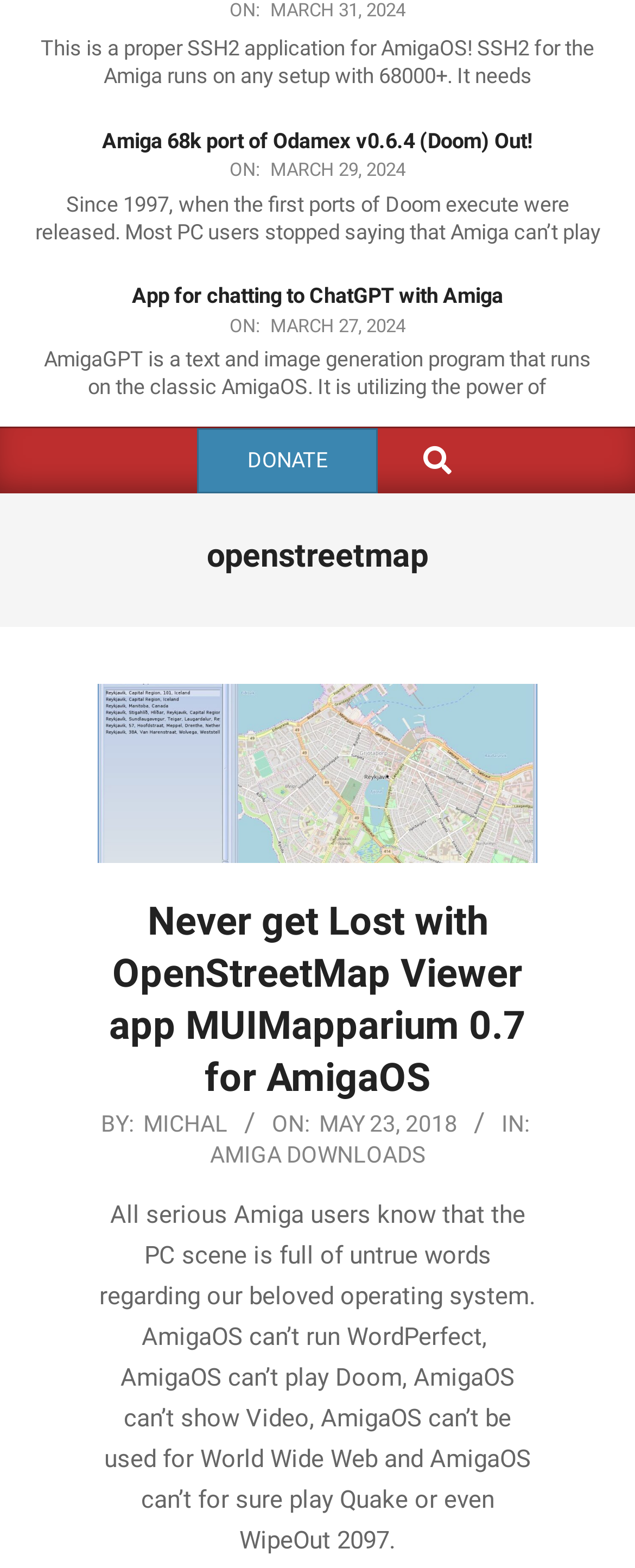Return the bounding box coordinates of the UI element that corresponds to this description: "Donate". The coordinates must be given as four float numbers in the range of 0 and 1, [left, top, right, bottom].

[0.31, 0.273, 0.595, 0.315]